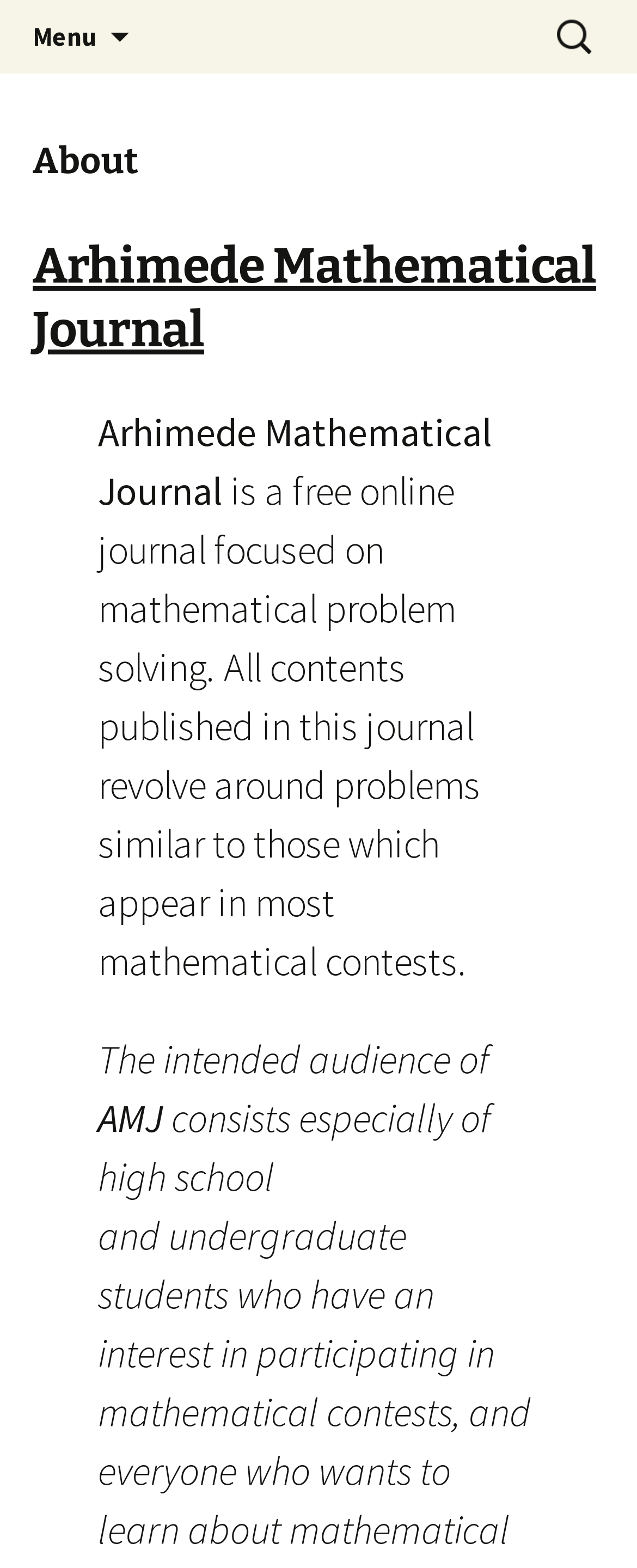Identify and provide the main heading of the webpage.

Arhimede Mathematical Journal